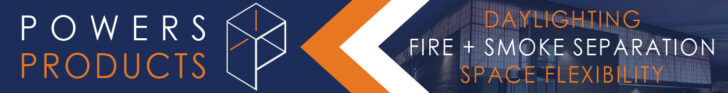What are the key service areas of Powers Products?
Using the screenshot, give a one-word or short phrase answer.

Daylighting, Fire + Smoke Separation, Space Flexibility